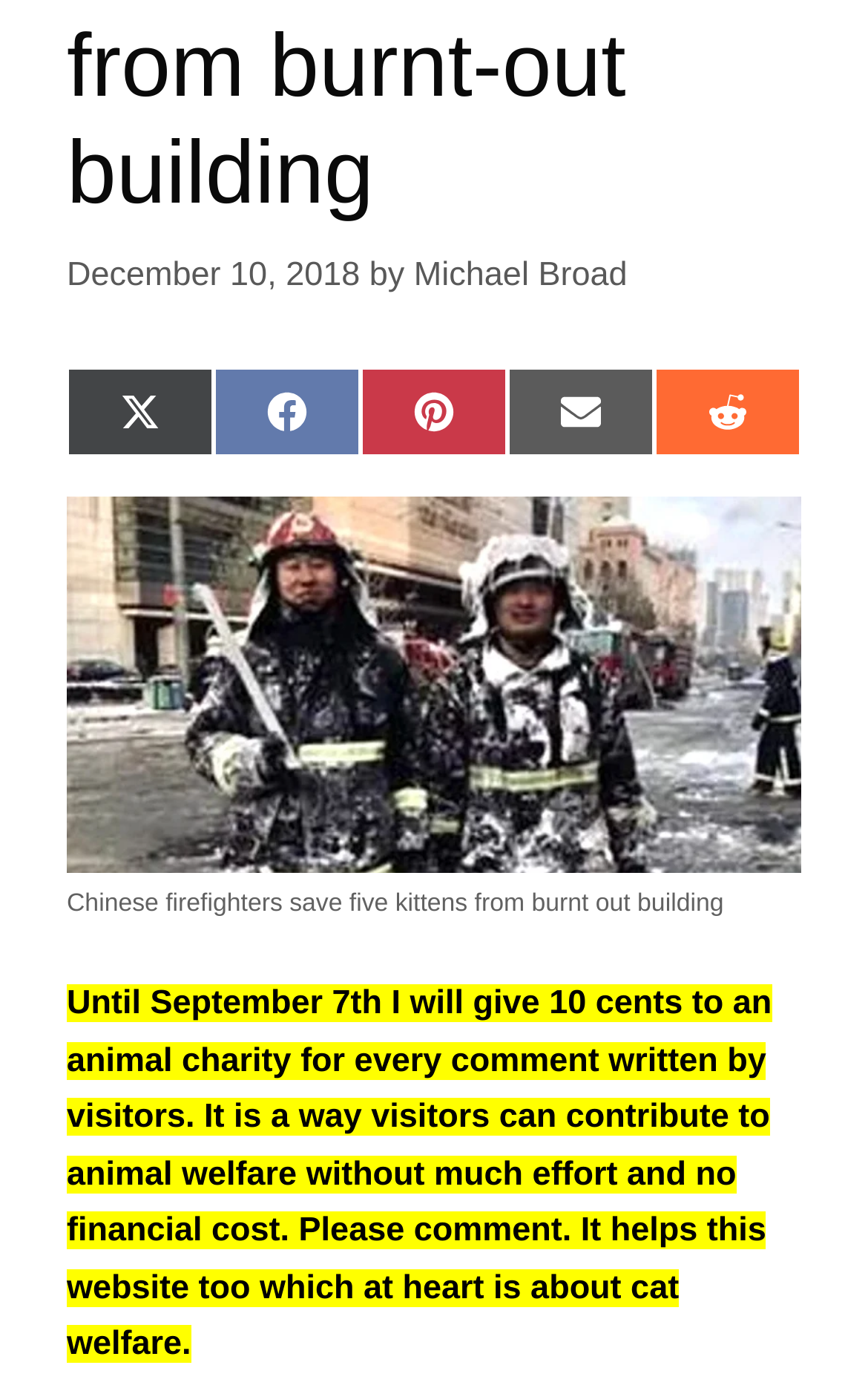Could you please study the image and provide a detailed answer to the question:
What is the format of the image in the article?

I looked at the structure of the webpage and saw that the image is wrapped in a figure element with a caption, which suggests that the image is accompanied by a descriptive text.